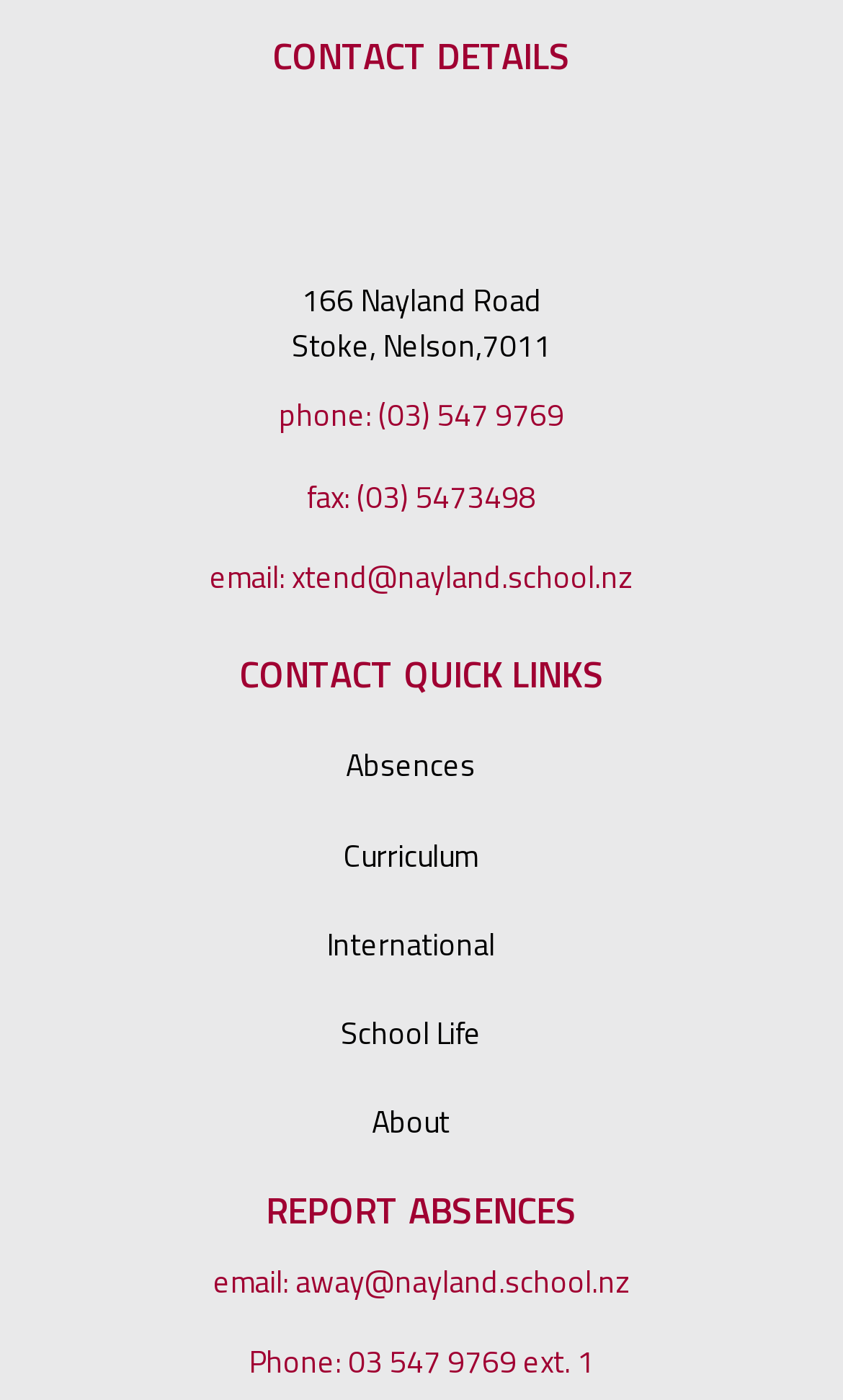Determine the bounding box coordinates of the region to click in order to accomplish the following instruction: "Report absences". Provide the coordinates as four float numbers between 0 and 1, specifically [left, top, right, bottom].

[0.253, 0.898, 0.747, 0.931]